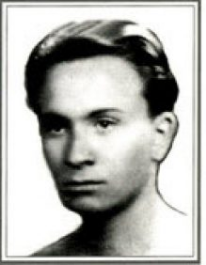Explain the details of the image you are viewing.

The image portrays a young Yehuda 'Pici' Levi, a significant figure known for his courageous actions during a tumultuous period in history. Born on March 5, 1925, in Kolozsvár (Cluj), Levi became involved in underground activities to aid the Jewish community during the German invasion of Hungary in 1944. His determination and bravery led him to forge documents and help Jews escape to safety, often accompanying them on perilous journeys. This portrait, set within a framed border, captures his serious demeanor, reflecting the challenges he faced during a time of great peril. Levi's legacy is remembered through his contributions to the rescue efforts, ultimately leading to his immigration to Israel in 1947, where he continued to serve his community as an educational instructor and a soldier in the IDF.